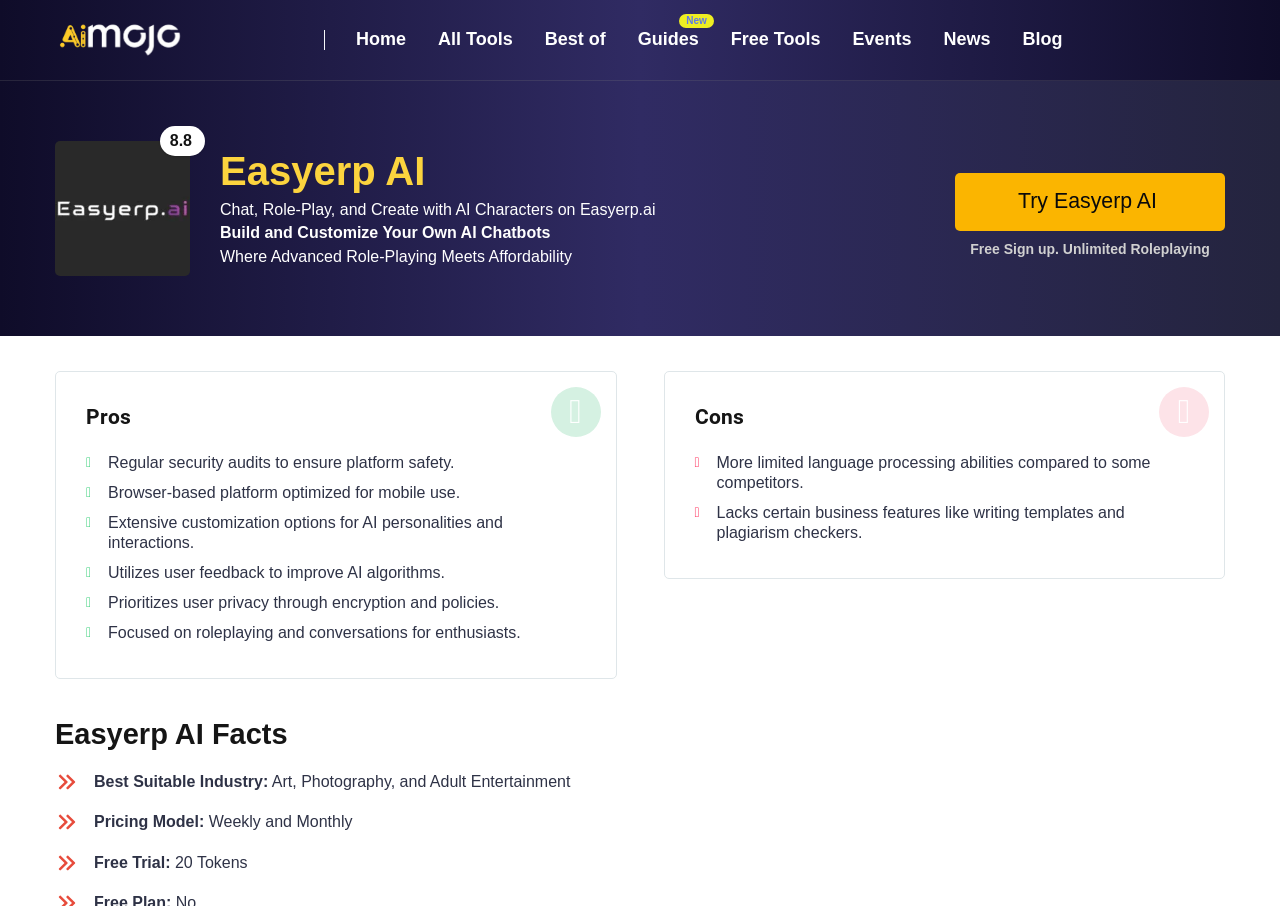Write an elaborate caption that captures the essence of the webpage.

The webpage is about Easyerp AI, an AI chat platform that enables users to interact with virtual AI personalities like fictional characters. At the top left, there is an image of "AI Mojo" with a corresponding link. Next to it, there is a logo image of "Easyerp AI". 

Below the logo, there is a navigation menu with links to "Home", "All Tools", "Best of", "New Guides", "Free Tools", "Events", "News", and "Blog". 

The main content area has a heading "Easyerp AI" followed by a brief description "Chat, Role-Play, and Create with AI Characters on Easyerp.ai". Below this, there are three paragraphs of text: "Build and Customize Your Own AI Chatbots", "Where Advanced Role-Playing Meets Affordability", and a call-to-action "Try Easyerp AI" with a "Free Sign up. Unlimited Roleplaying" message.

On the left side, there is a section highlighting the pros of Easyerp AI, including regular security audits, mobile optimization, customization options, user feedback, and prioritizing user privacy. Each point is listed in a separate line.

Below the pros section, there is a section highlighting the cons of Easyerp AI, including limited language processing abilities and lacking certain business features. Each point is listed in a separate line.

Further down, there is a section titled "Easyerp AI Facts" with three sub-sections: "Best Suitable Industry", "Pricing Model", and "Free Trial". Each sub-section has a brief description and an image. The industry section mentions that Easyerp AI is suitable for Art, Photography, and Adult Entertainment. The pricing model section mentions that it offers weekly and monthly plans. The free trial section mentions that it offers 20 tokens.